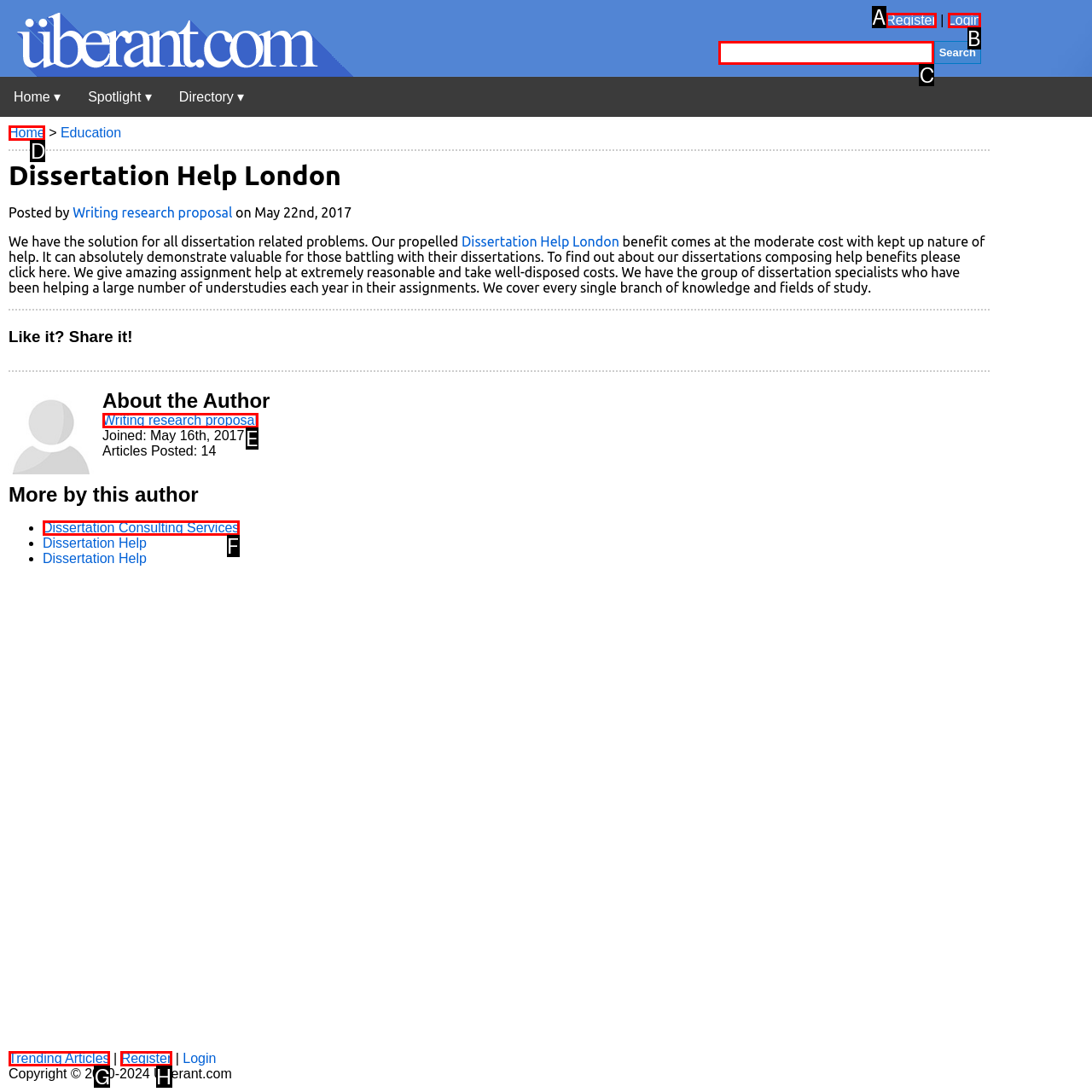Identify the correct UI element to click on to achieve the task: Login to the system. Provide the letter of the appropriate element directly from the available choices.

B